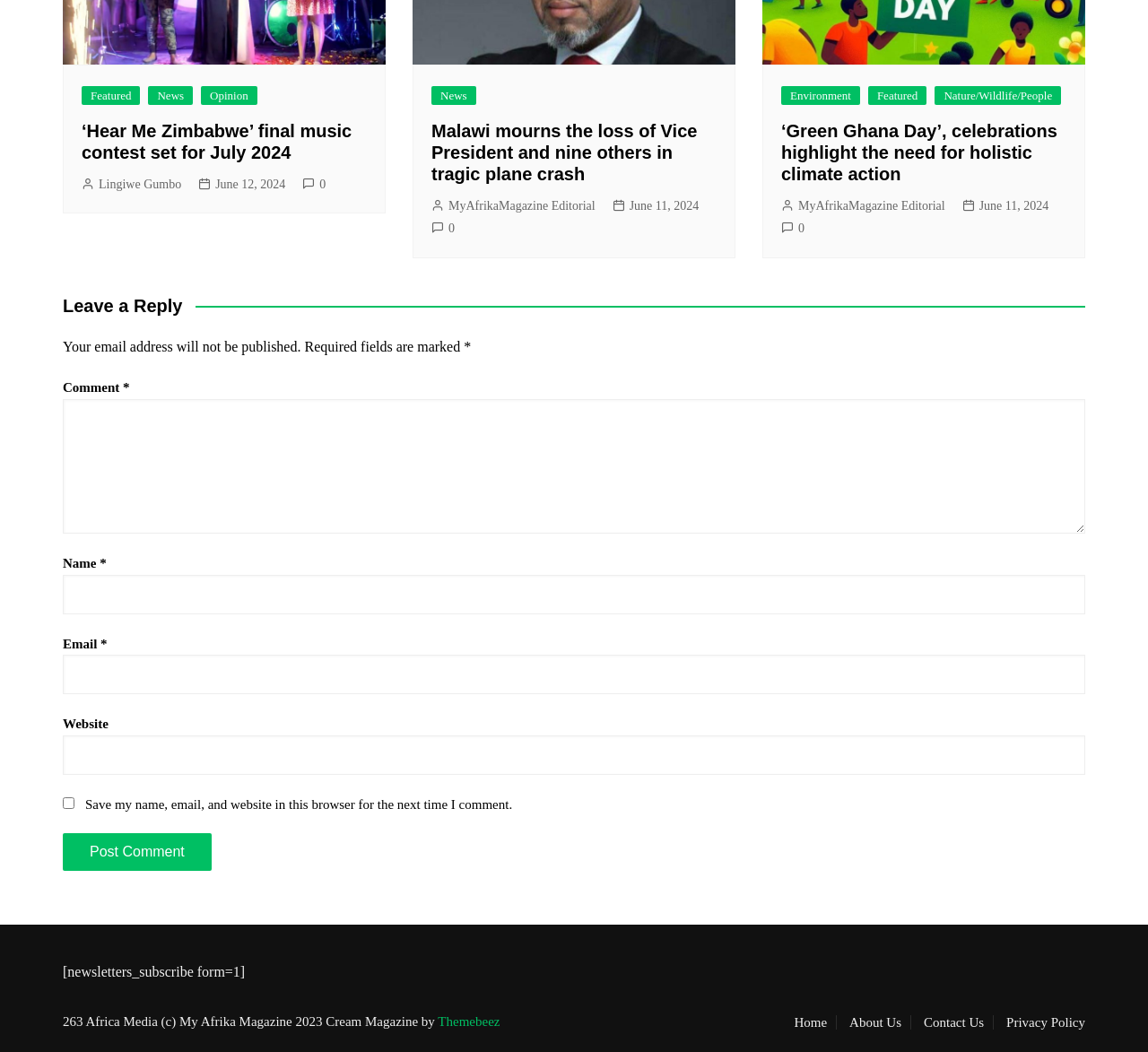Identify the bounding box coordinates for the element you need to click to achieve the following task: "Read the article 'Hear Me Zimbabwe'". Provide the bounding box coordinates as four float numbers between 0 and 1, in the form [left, top, right, bottom].

[0.071, 0.114, 0.32, 0.155]